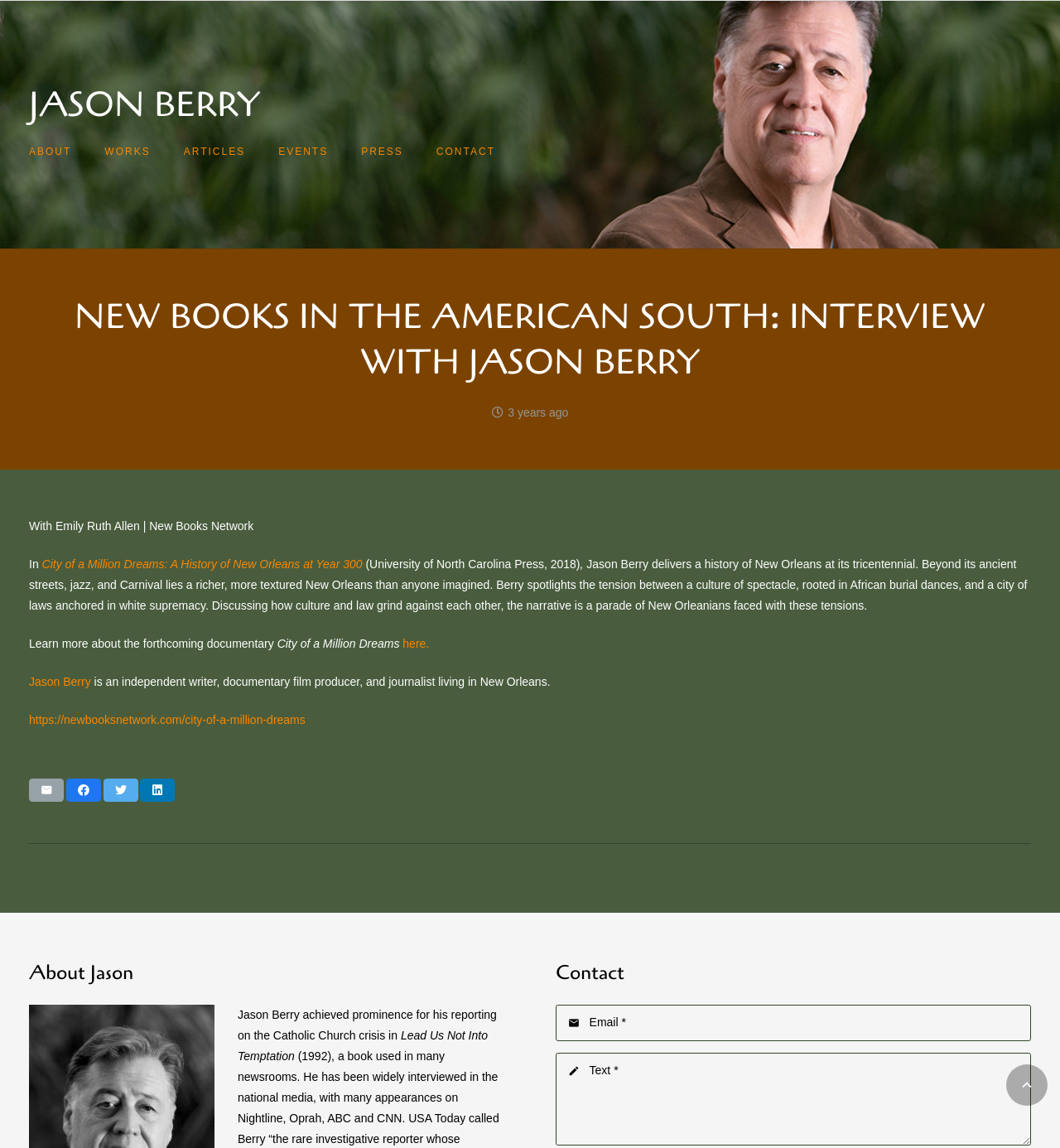Please identify the bounding box coordinates of the region to click in order to complete the task: "Click on the 'here' link". The coordinates must be four float numbers between 0 and 1, specified as [left, top, right, bottom].

[0.38, 0.555, 0.405, 0.567]